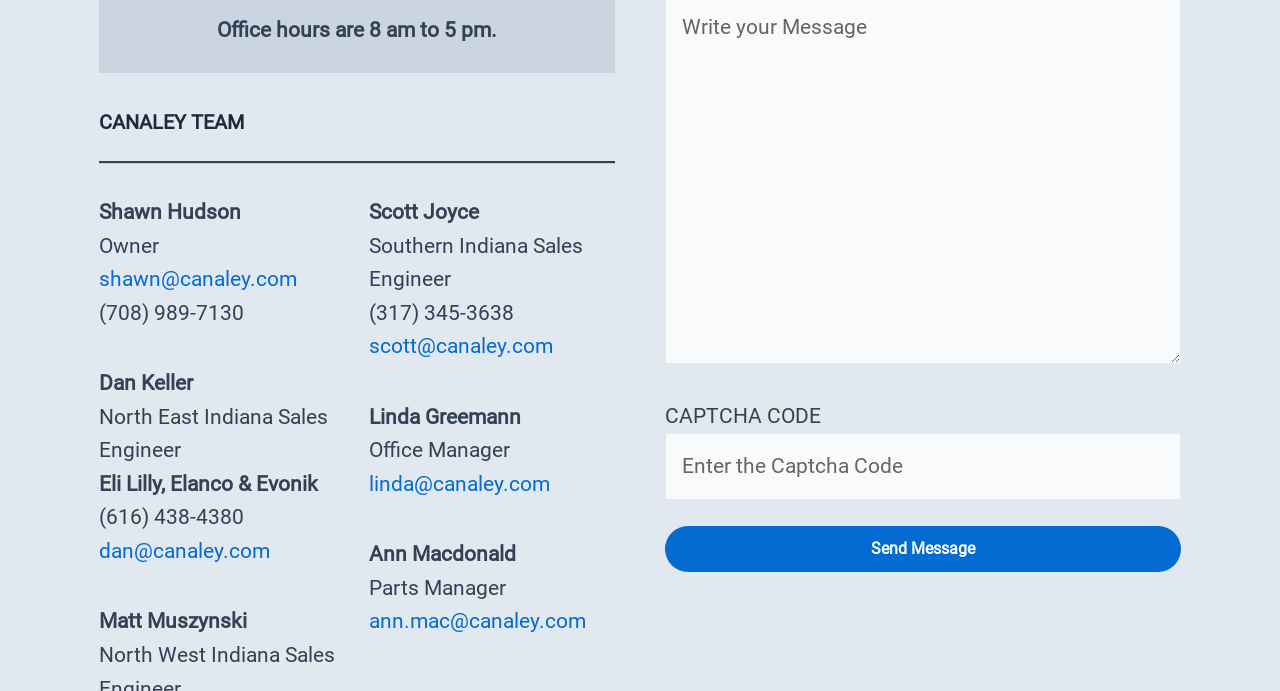Based on the visual content of the image, answer the question thoroughly: What are the office hours?

The office hours are mentioned at the top of the webpage, where it says 'Office hours are 8 am to 5 pm.'